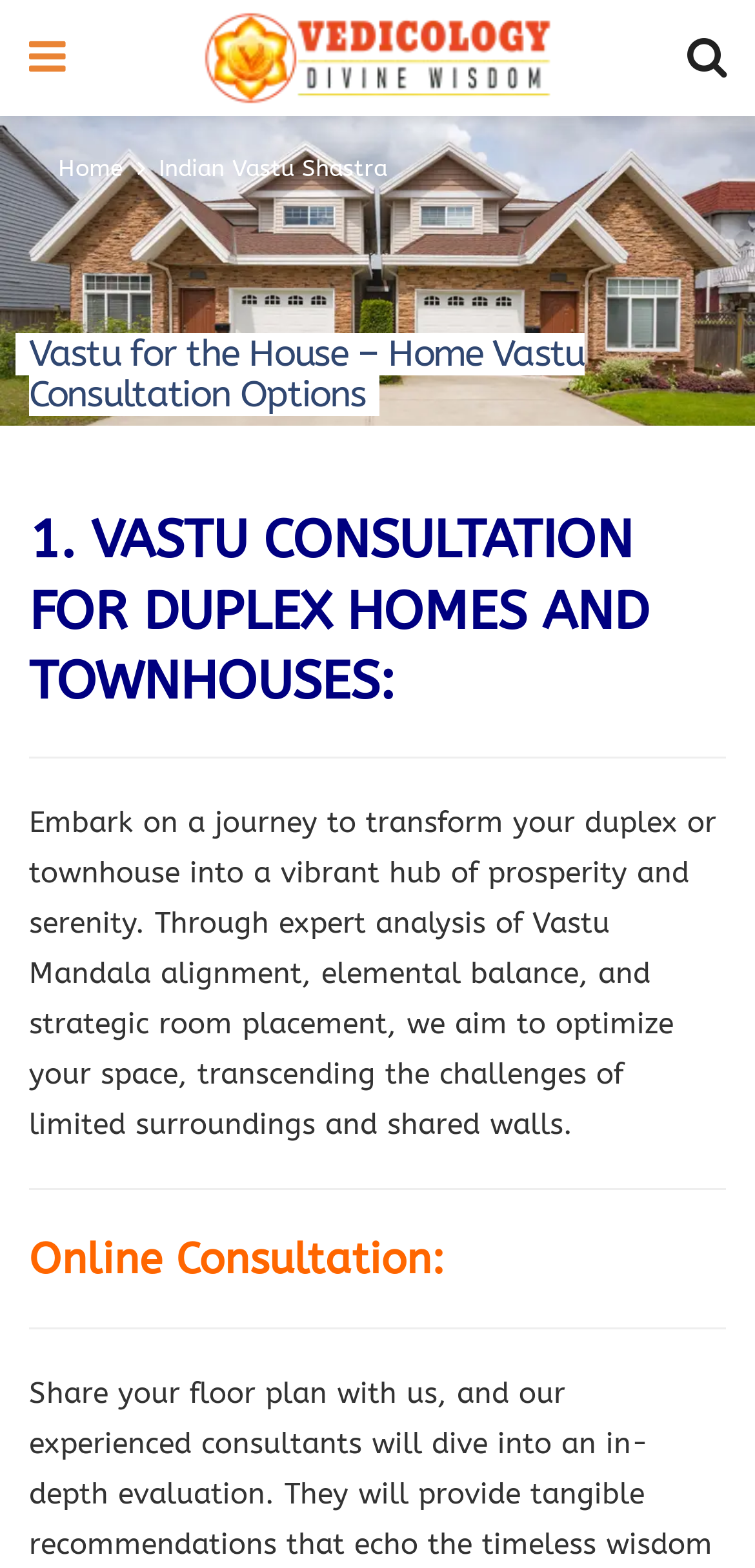What types of consultation options are available?
From the screenshot, provide a brief answer in one word or phrase.

Online, Telephonic, Onsite